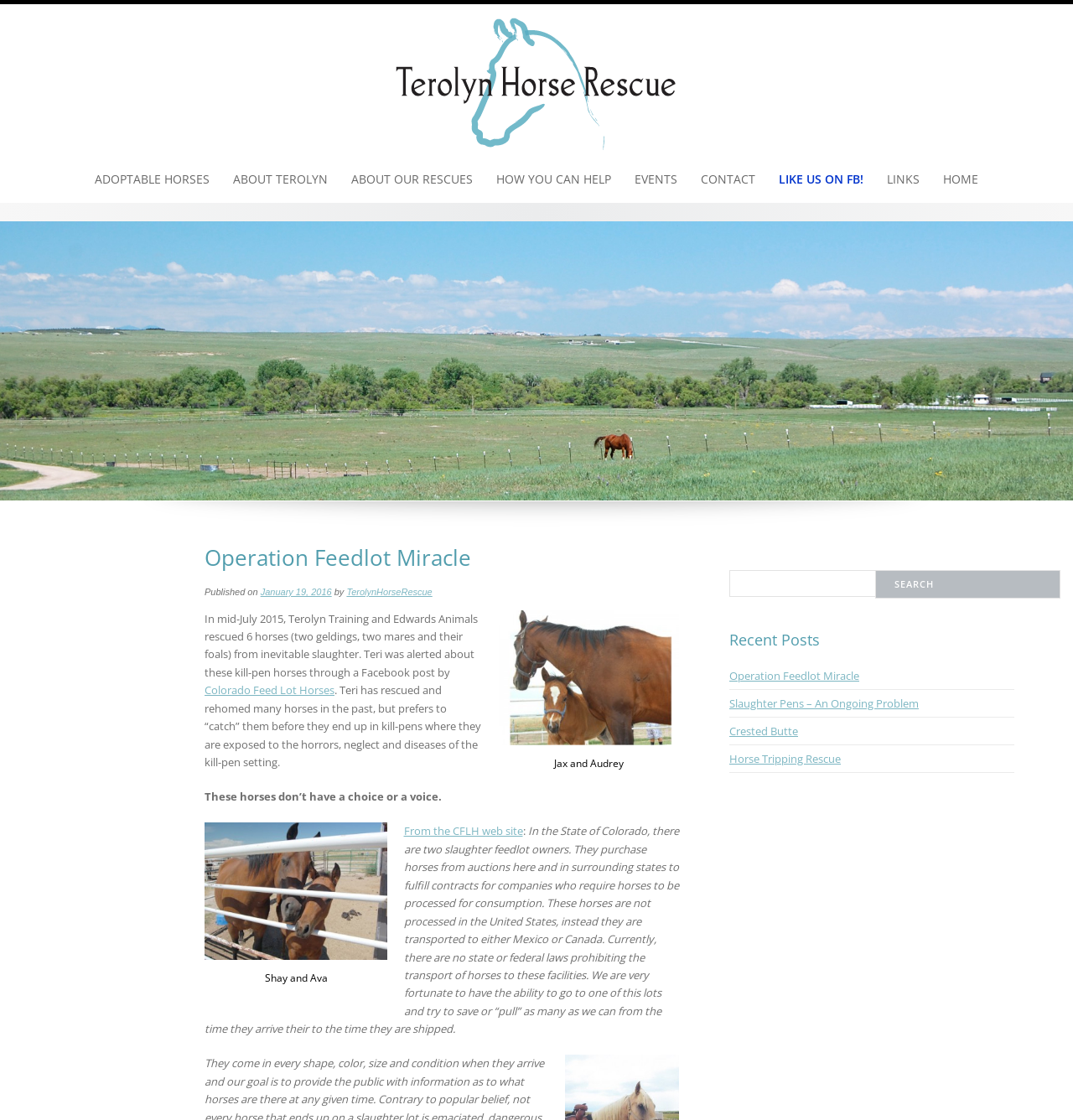Using the description "parent_node: Jax and Audrey", locate and provide the bounding box of the UI element.

[0.465, 0.545, 0.633, 0.665]